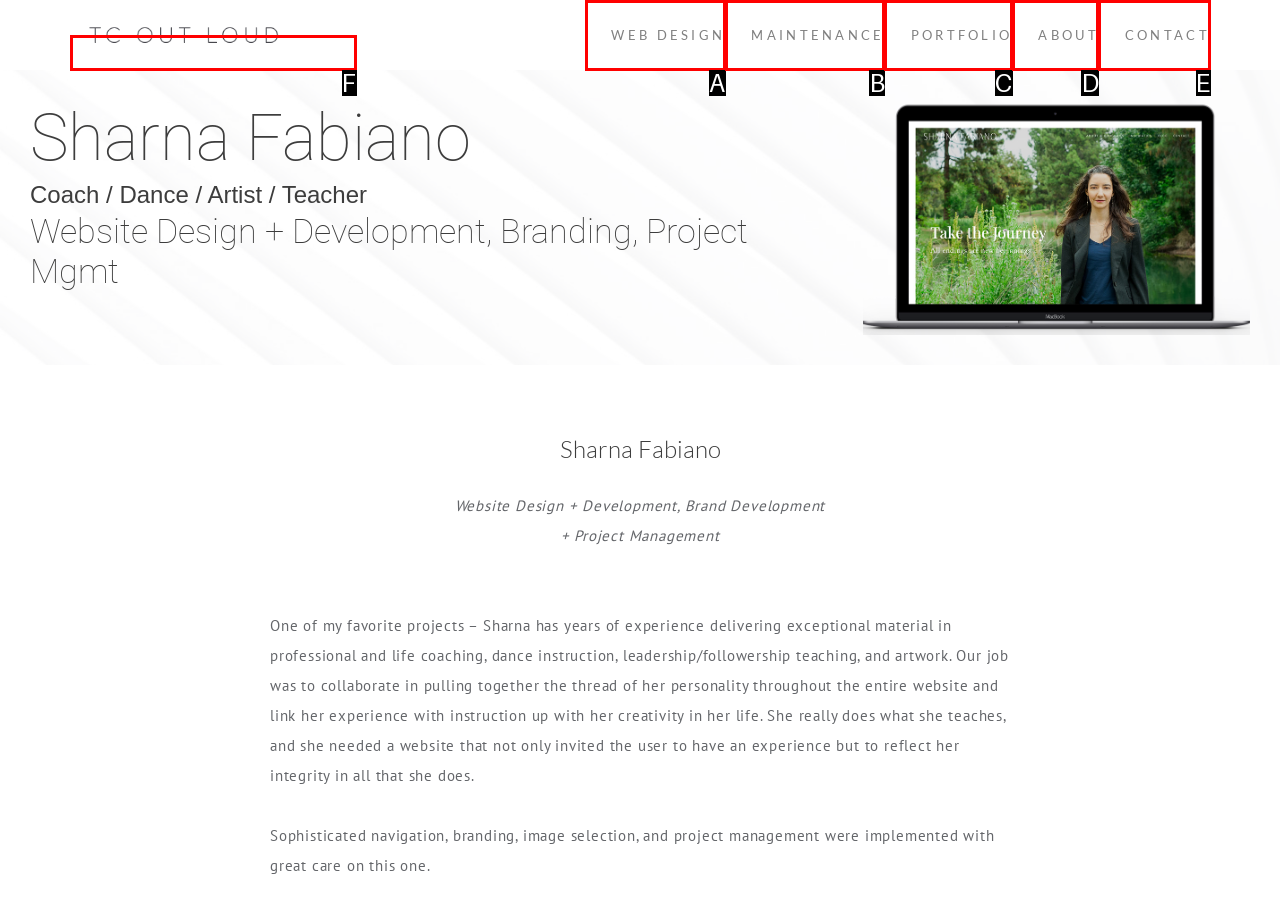Point out the option that aligns with the description: WEB DESIGN
Provide the letter of the corresponding choice directly.

A